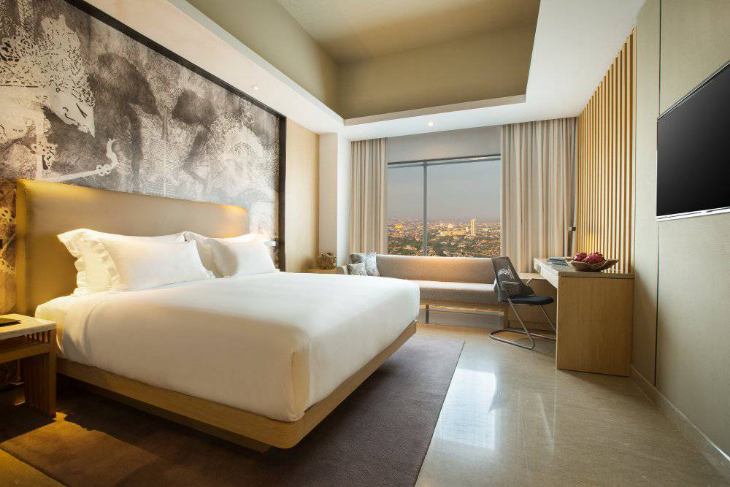Answer this question using a single word or a brief phrase:
What is the material of the nightstand?

Wooden